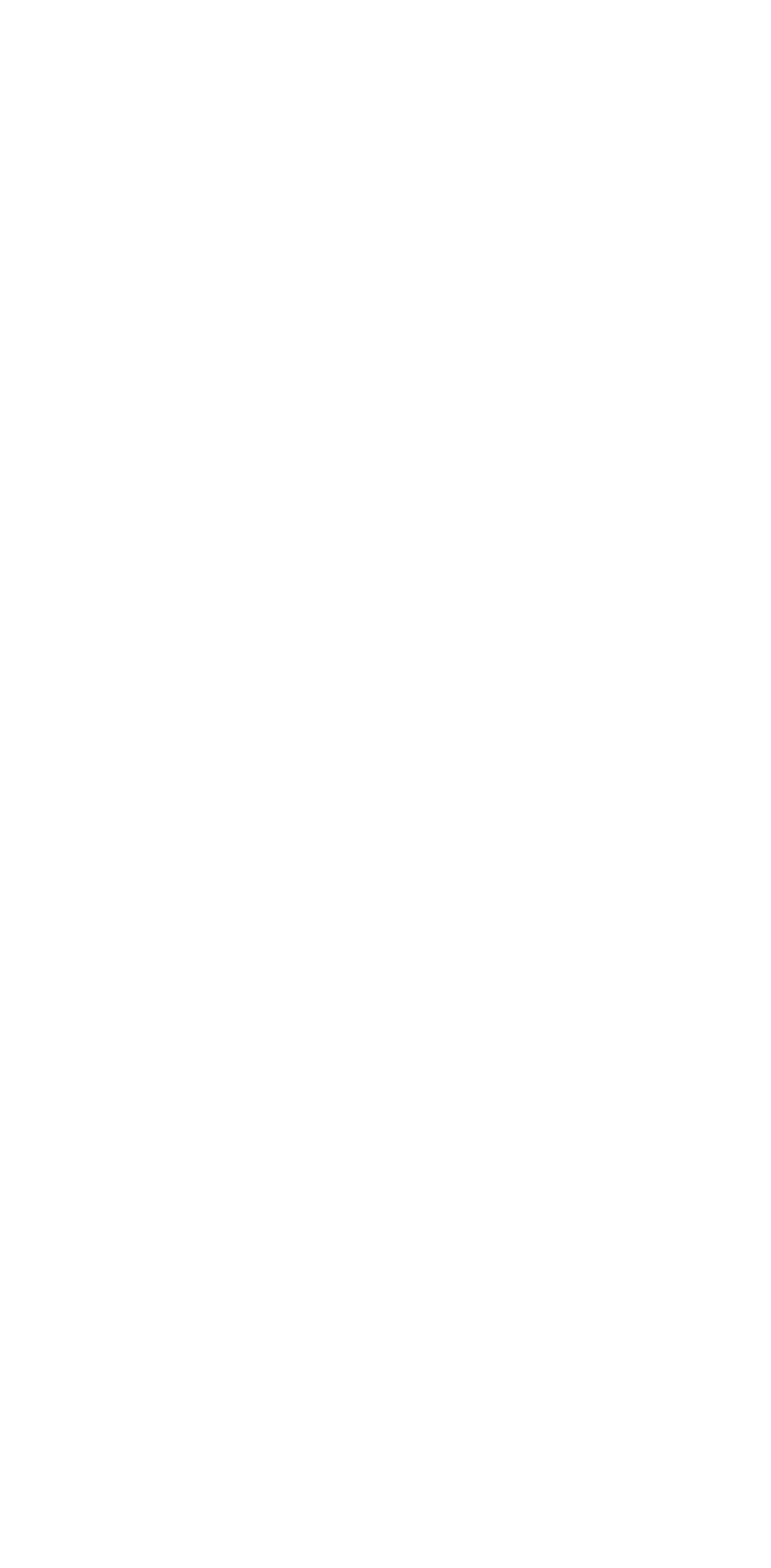Locate the bounding box coordinates of the region to be clicked to comply with the following instruction: "Learn about Flickering Myth". The coordinates must be four float numbers between 0 and 1, in the form [left, top, right, bottom].

[0.368, 0.676, 0.837, 0.703]